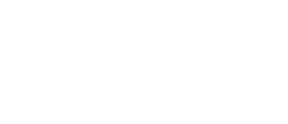What is the purpose of the retractable deburrer?
Please provide a comprehensive and detailed answer to the question.

According to the caption, the retractable deburrer allows for a clean finish after cutting, making it ideal for professional use in plumbing and other applications.